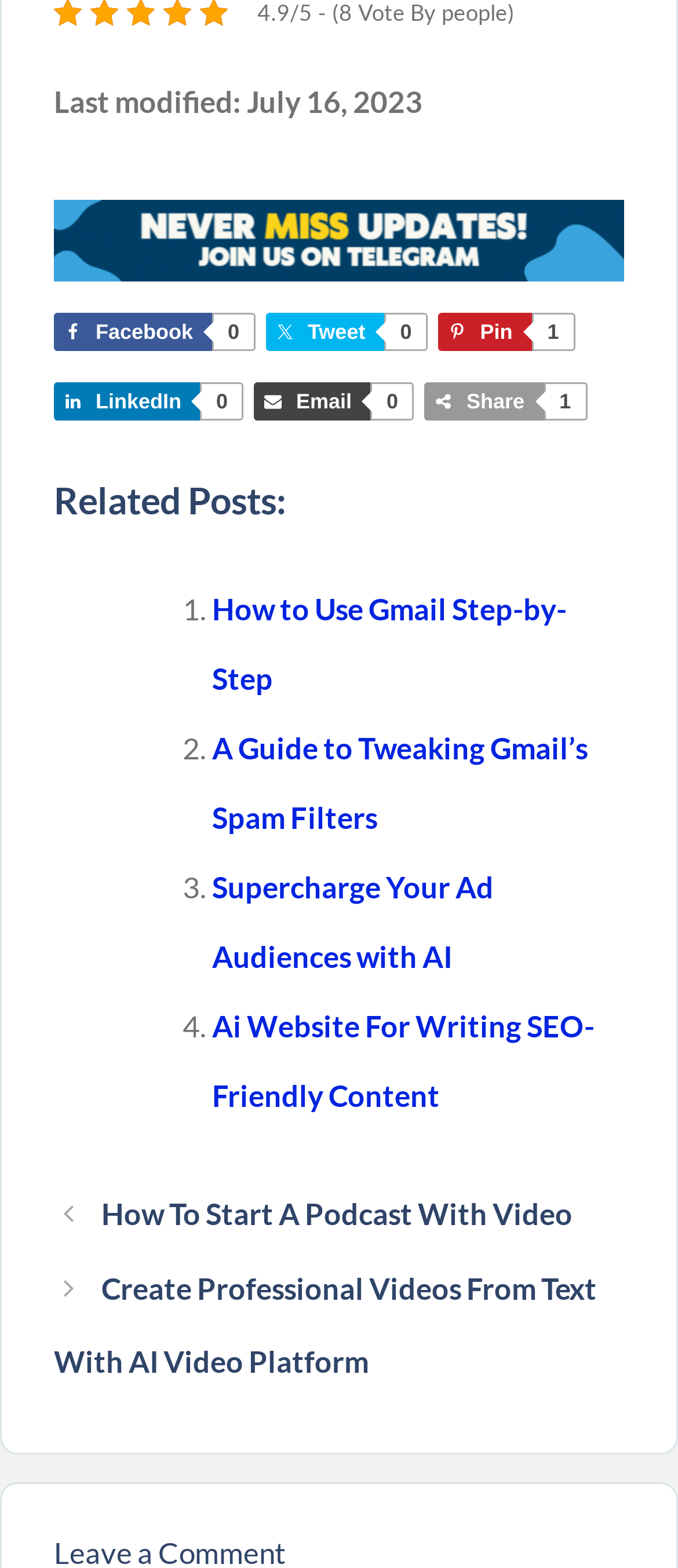Based on the image, provide a detailed and complete answer to the question: 
What is the title of the first related post?

I looked at the list of related posts and found the first one, which is 'How to Use Gmail Step-by-Step'.